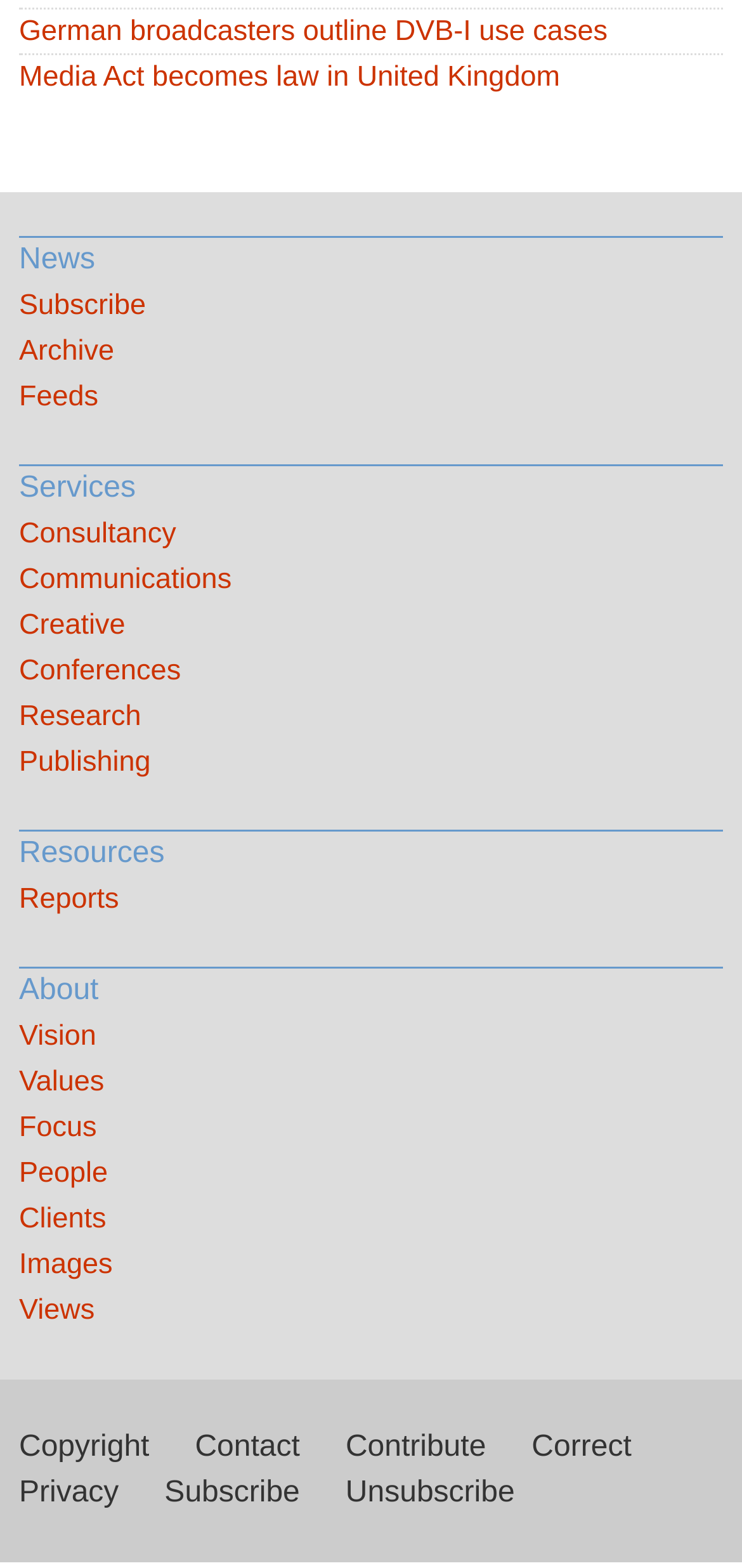Please locate the UI element described by "Contribute" and provide its bounding box coordinates.

[0.466, 0.913, 0.655, 0.934]